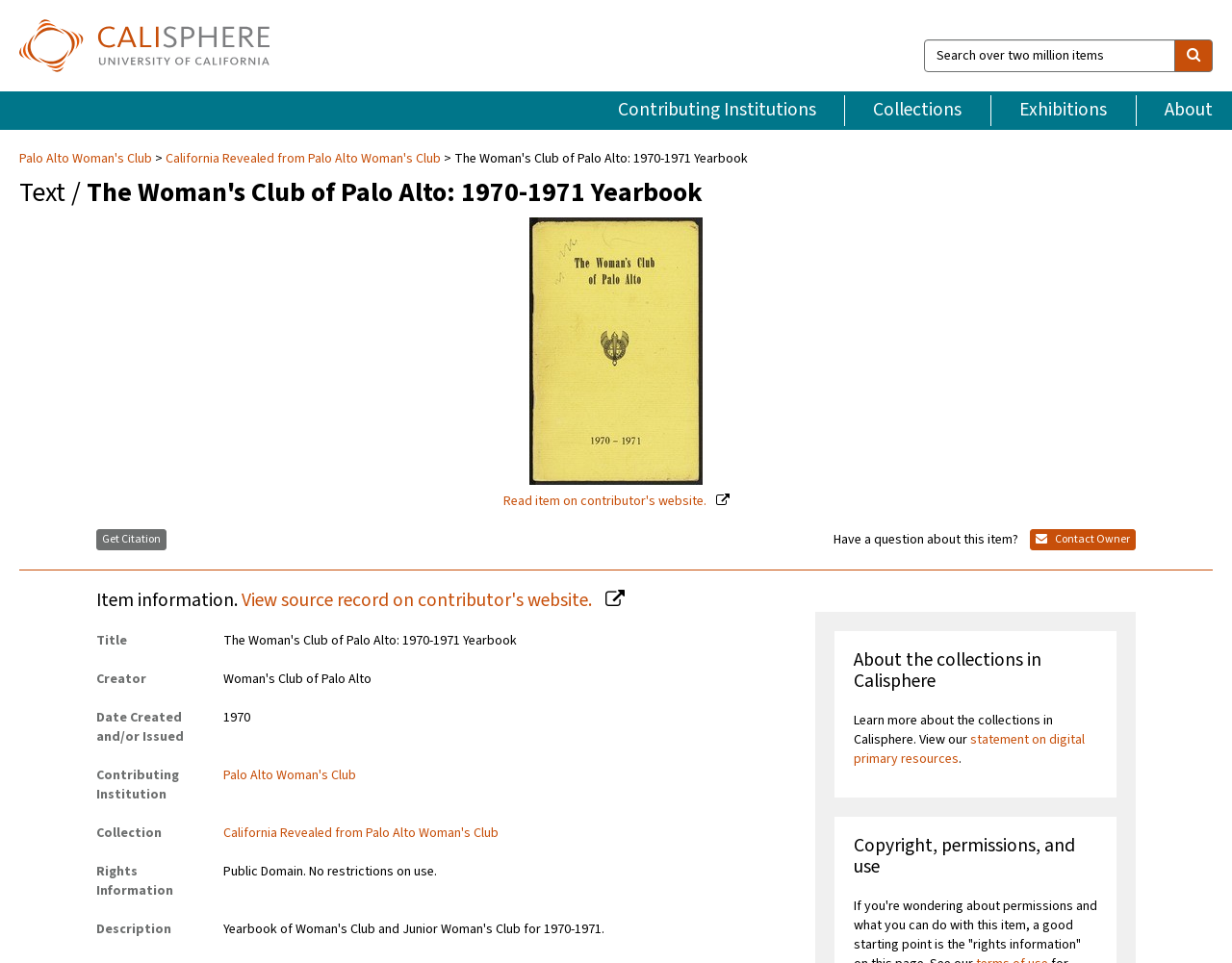Using the provided description: "Contact Owner", find the bounding box coordinates of the corresponding UI element. The output should be four float numbers between 0 and 1, in the format [left, top, right, bottom].

[0.836, 0.55, 0.922, 0.572]